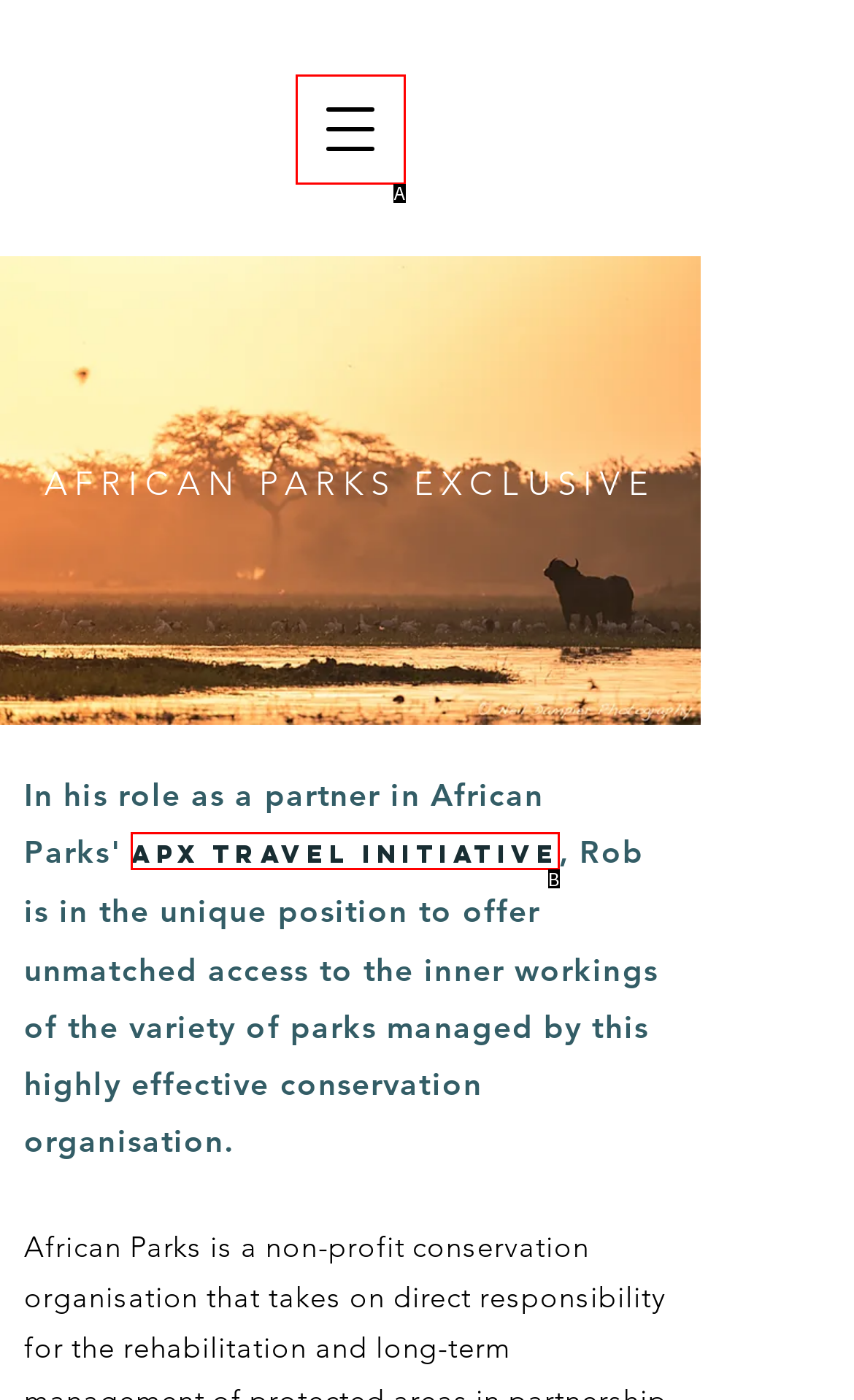What letter corresponds to the UI element described here: APX Travel Initiative
Reply with the letter from the options provided.

B